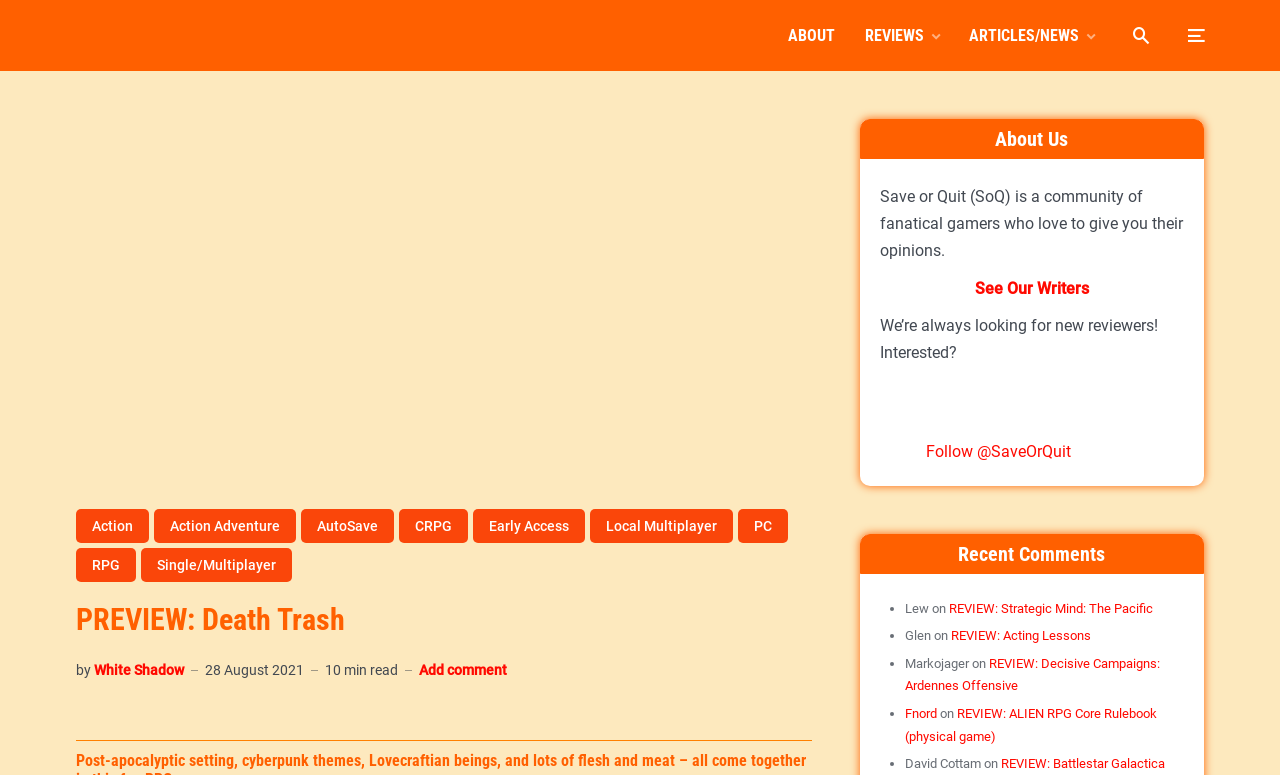Provide a thorough description of the webpage's content and layout.

This webpage is a preview of a game called "Death Trash" on a website called "Save or Quit". At the top, there is a logo image of "Save or Quit" and a navigation menu with links to "ABOUT", "ARTICLES/NEWS", and other social media icons. Below the navigation menu, there is a heading "PREVIEW: Death Trash" followed by a list of tags or genres, including "Action", "Action Adventure", "AutoSave", and "RPG".

To the right of the heading, there is a section with information about the author, "White Shadow", and the date of publication, "28 August 2021". Below this section, there is a link to add a comment and a static text indicating that the article is a 10-minute read.

On the right side of the page, there is a section about the website "Save or Quit", including a heading "About Us", a brief description of the website, and links to "See Our Writers" and to join their Steam group, Discord, and follow them on Twitter. There are also two images, one for the Steam group and one for Discord.

At the bottom of the page, there is a section with recent comments, including a list of four comments with the names of the commenters, the dates of the comments, and links to the articles they commented on.